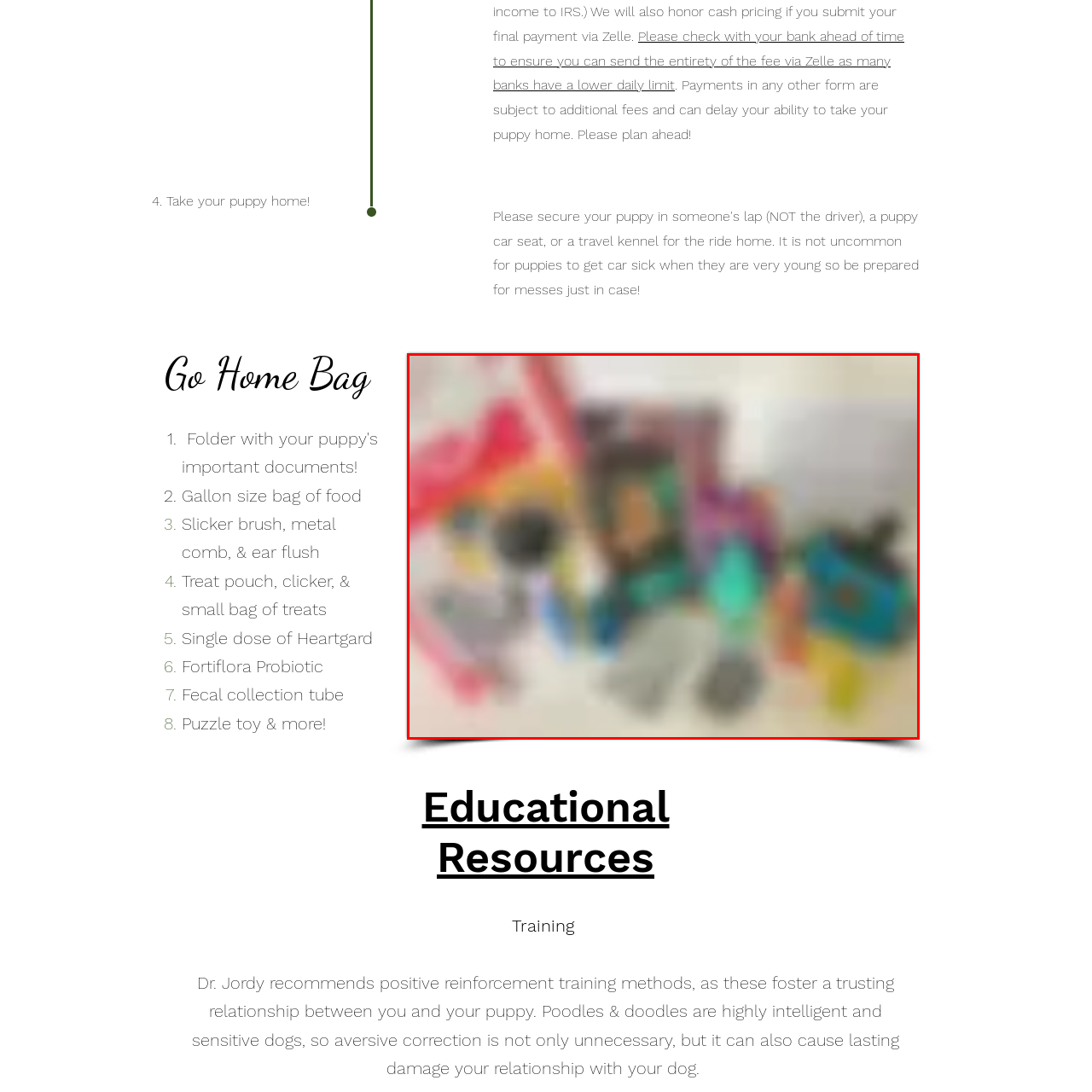Articulate a detailed description of the image inside the red frame.

The image displays an assortment of items typically found in a "Go Home Bag" for new puppy owners. This collection includes essential supplies to help owners care for their new pets right from the start. Among the items, a gallon-sized bag of food is prominently featured, providing nutritious options for the puppy's diet. Additionally, grooming tools such as a slicker brush and a metal comb are included, essential for maintaining the puppy's coat. A treat pouch and clicker are also visible, which are useful for training and rewarding good behavior. Other noteworthy items are a single dose of Heartgard for heartworm prevention, Fortiflora Probiotic to support digestive health, and a fecal collection tube for vet visits. Lastly, there’s a colorful puzzle toy that promises to engage the puppy intellectually and keep it entertained. Overall, this bag is thoughtfully curated to ensure new pet owners are well-prepared for their journey with their puppy.